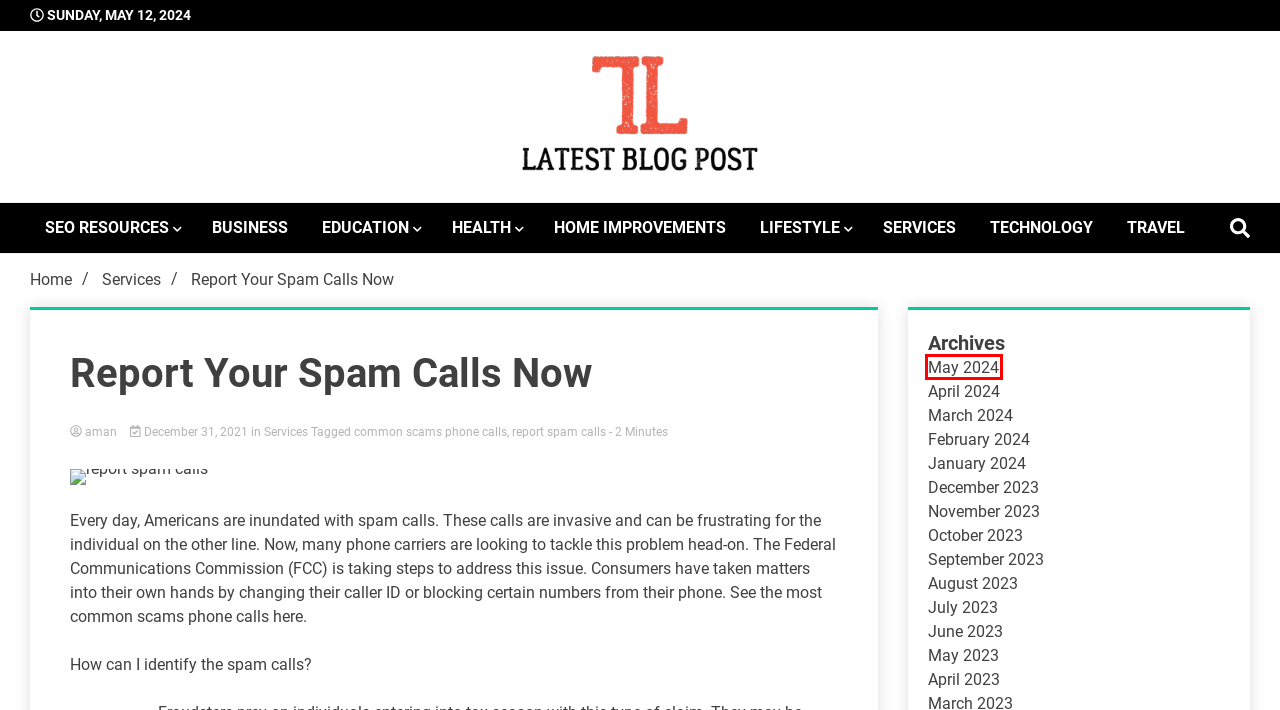Review the webpage screenshot and focus on the UI element within the red bounding box. Select the best-matching webpage description for the new webpage that follows after clicking the highlighted element. Here are the candidates:
A. Technology Archives - LatestBlogPost
B. report spam calls Archives - LatestBlogPost
C. April 2023 - LatestBlogPost
D. November 2023 - LatestBlogPost
E. May 2024 - LatestBlogPost
F. Lifestyle Archives - LatestBlogPost
G. Travel Archives - LatestBlogPost
H. June 2023 - LatestBlogPost

E